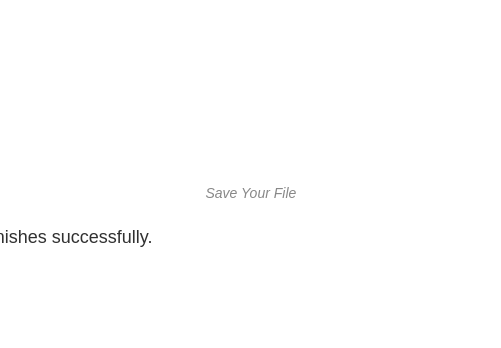What action should the user take after selecting the file?
Can you give a detailed and elaborate answer to the question?

The caption implies that the user has reached a stage where they should confirm the download by saving the selected installer file, which is the next step after selecting the appropriate executable file.